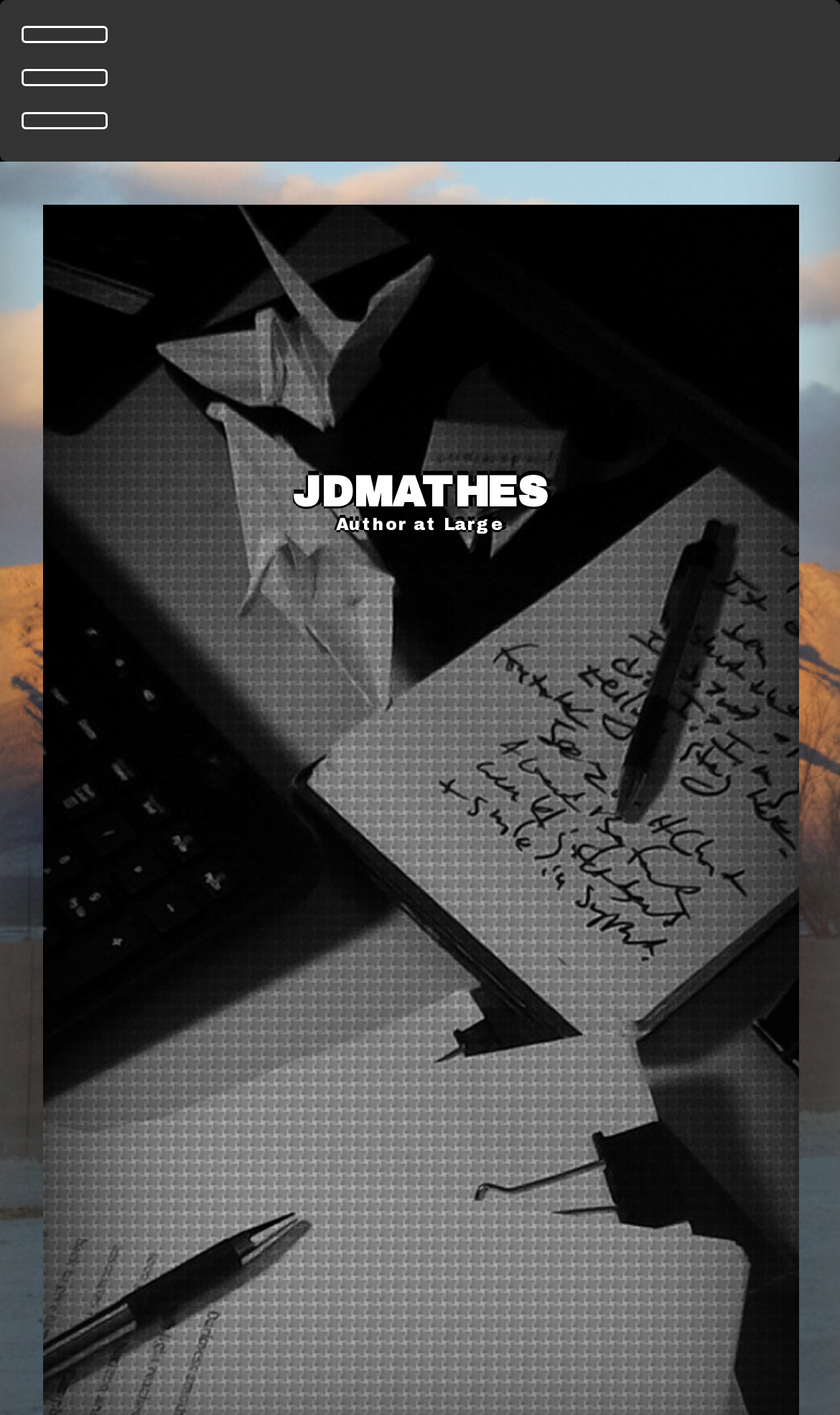Identify the bounding box coordinates for the UI element mentioned here: "JDMathes". Provide the coordinates as four float values between 0 and 1, i.e., [left, top, right, bottom].

[0.349, 0.332, 0.651, 0.364]